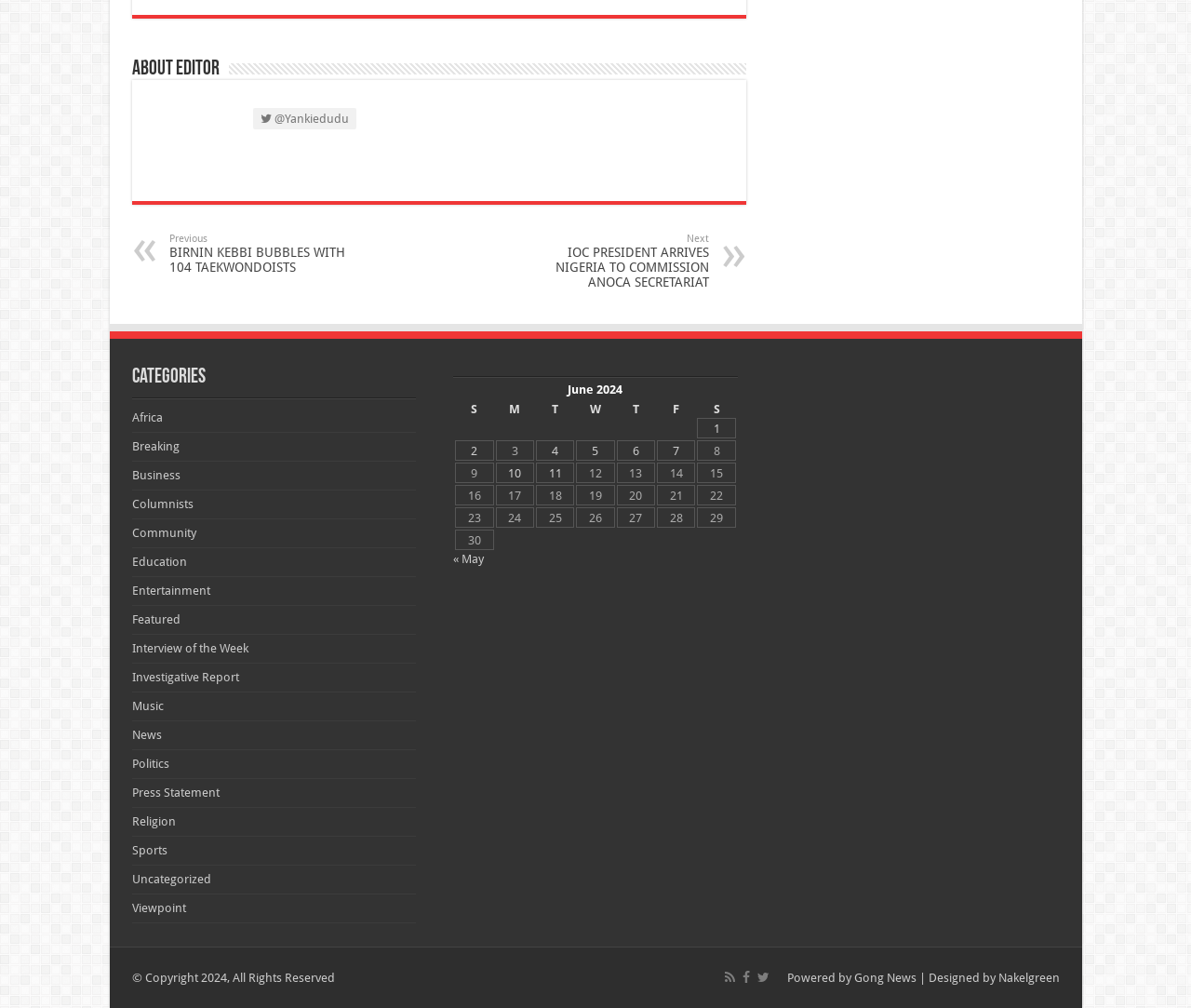Find the bounding box coordinates for the area you need to click to carry out the instruction: "View the 'Categories' section". The coordinates should be four float numbers between 0 and 1, indicated as [left, top, right, bottom].

[0.111, 0.364, 0.349, 0.385]